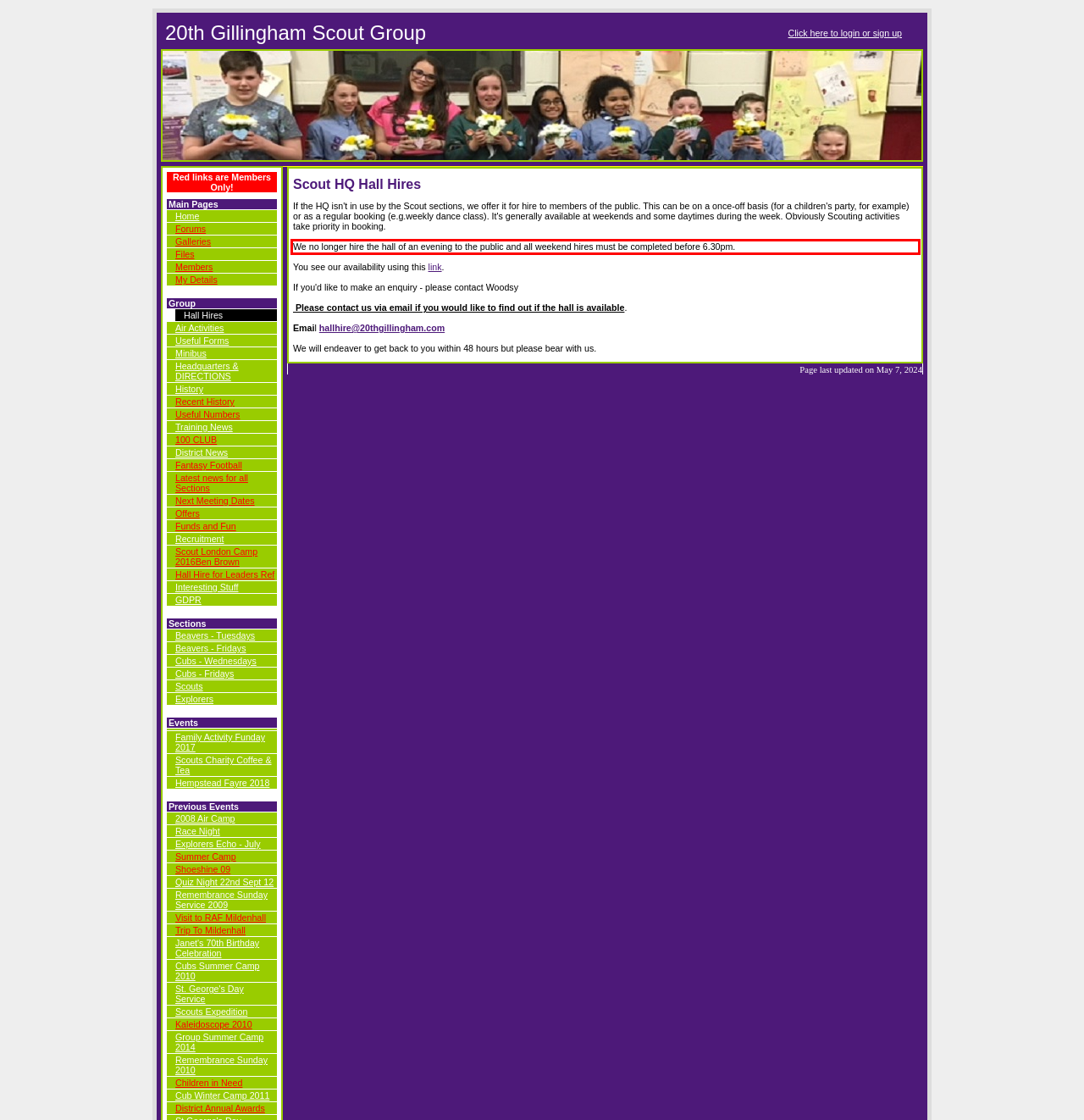Using the webpage screenshot, recognize and capture the text within the red bounding box.

We no longer hire the hall of an evening to the public and all weekend hires must be completed before 6.30pm.